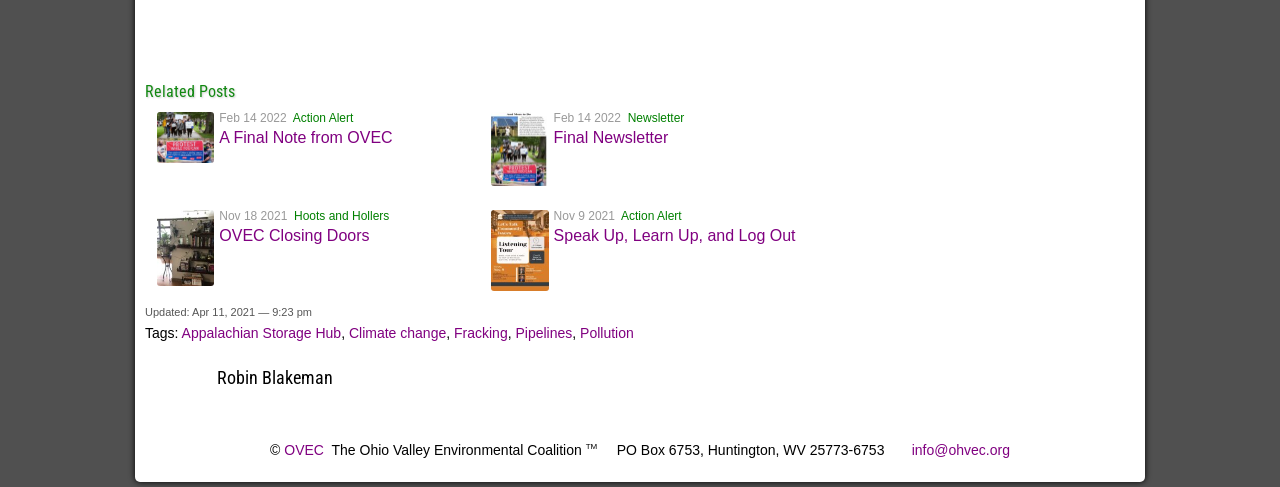Please determine the bounding box coordinates of the element to click in order to execute the following instruction: "View the 'OVEC's final letter to members' image". The coordinates should be four float numbers between 0 and 1, specified as [left, top, right, bottom].

[0.384, 0.231, 0.429, 0.383]